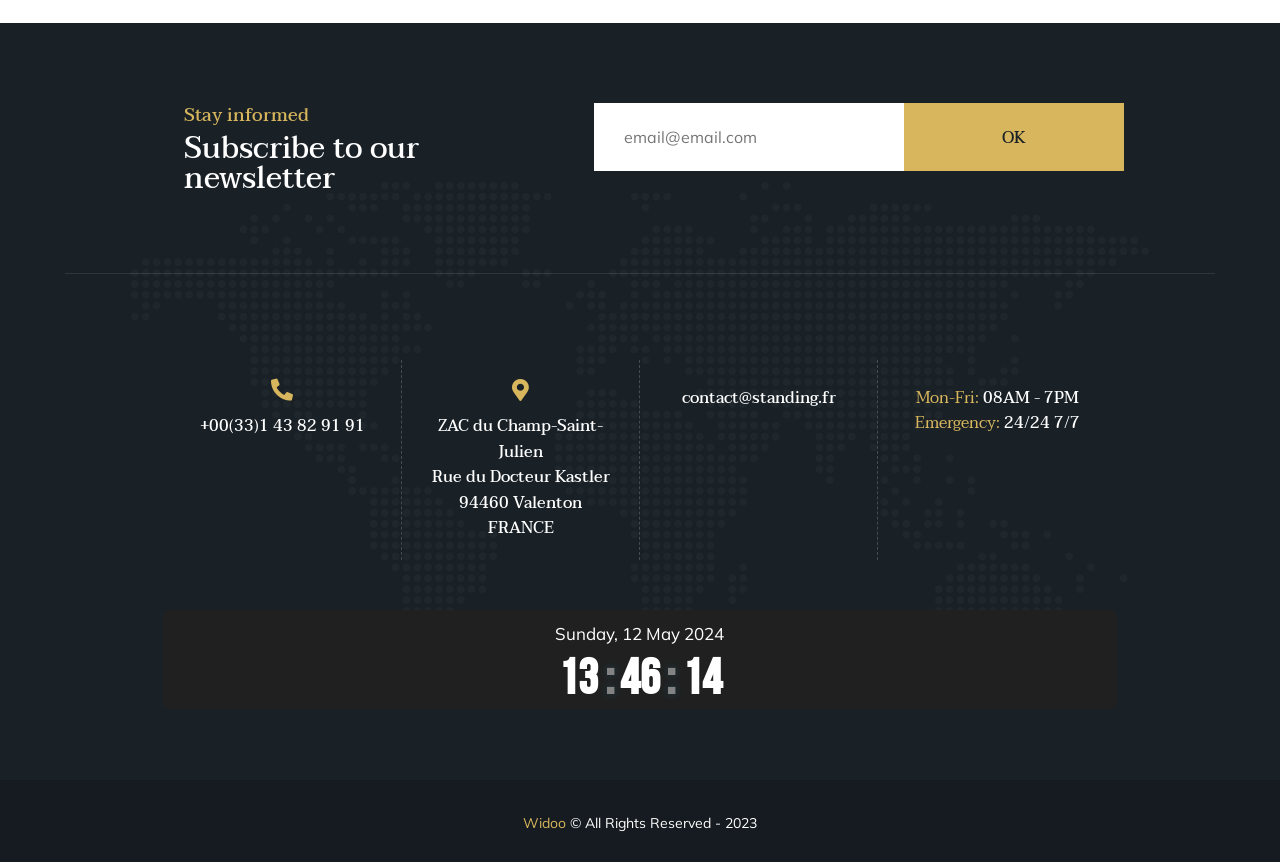What are the business hours?
Based on the visual, give a brief answer using one word or a short phrase.

Mon-Fri: 08AM - 7PM